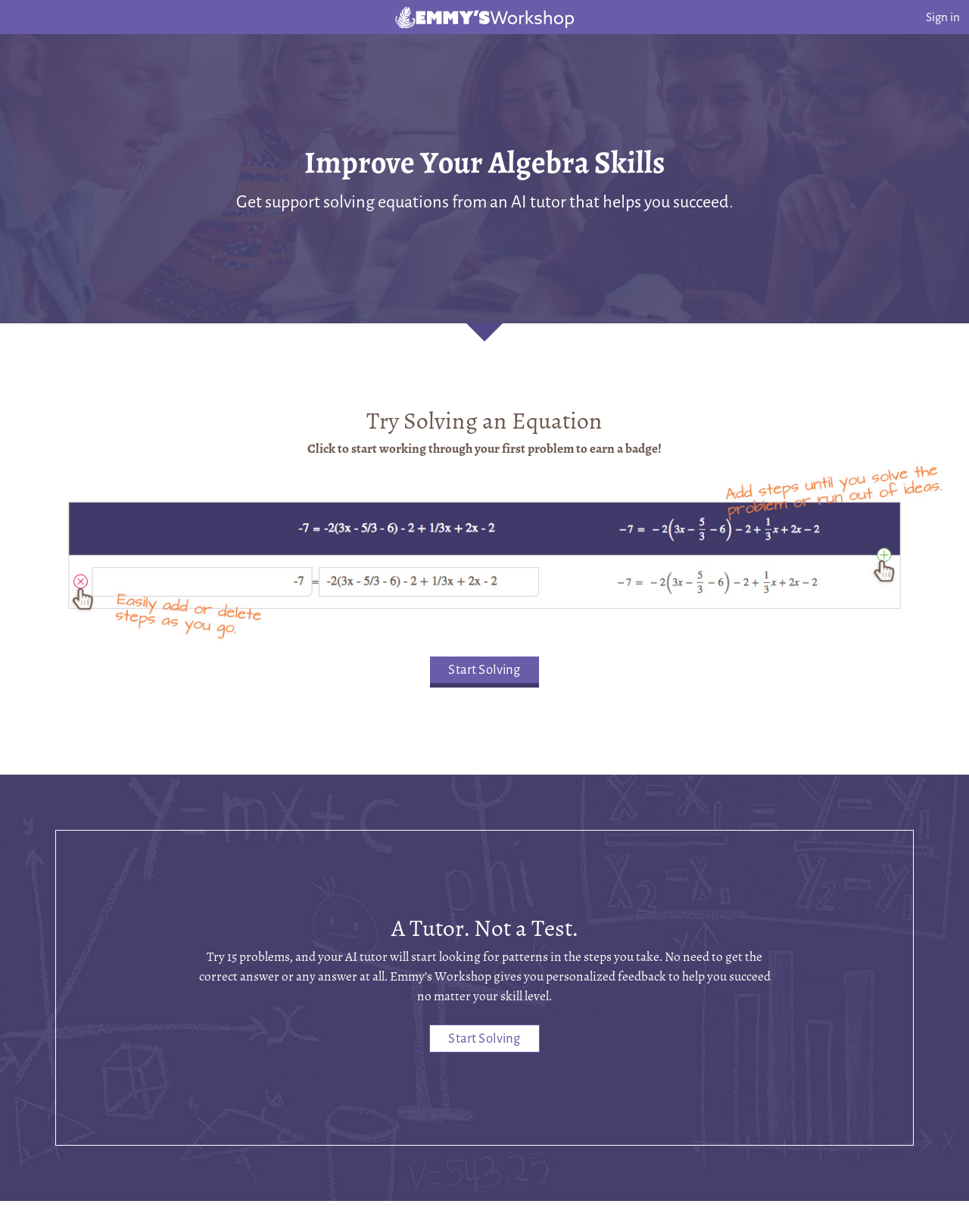What is the tone of the webpage?
Give a single word or phrase as your answer by examining the image.

Supportive